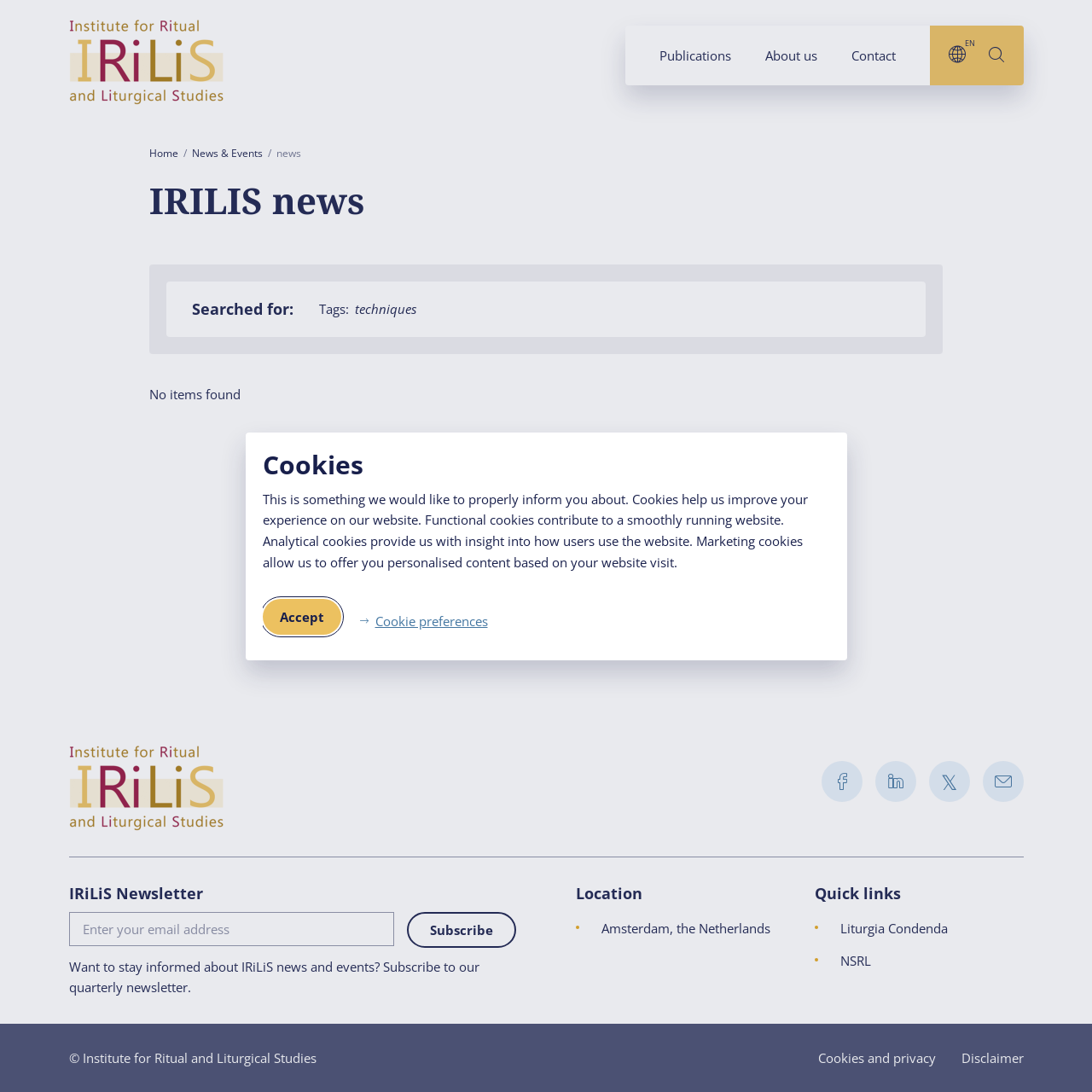Find the bounding box coordinates of the element I should click to carry out the following instruction: "Click the 'Publications' link".

[0.588, 0.023, 0.685, 0.078]